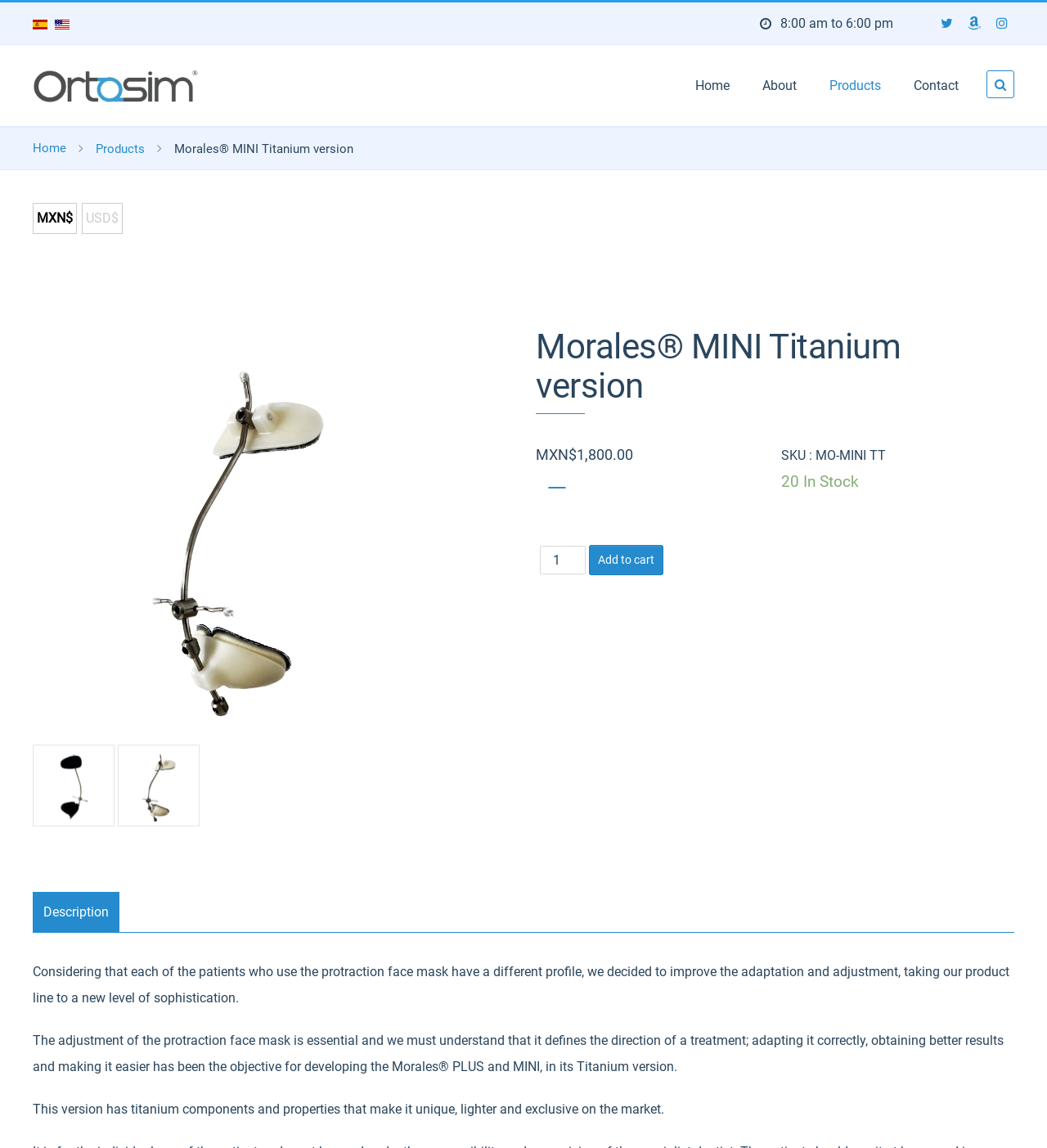What is the minimum quantity that can be added to cart?
Using the visual information, reply with a single word or short phrase.

1